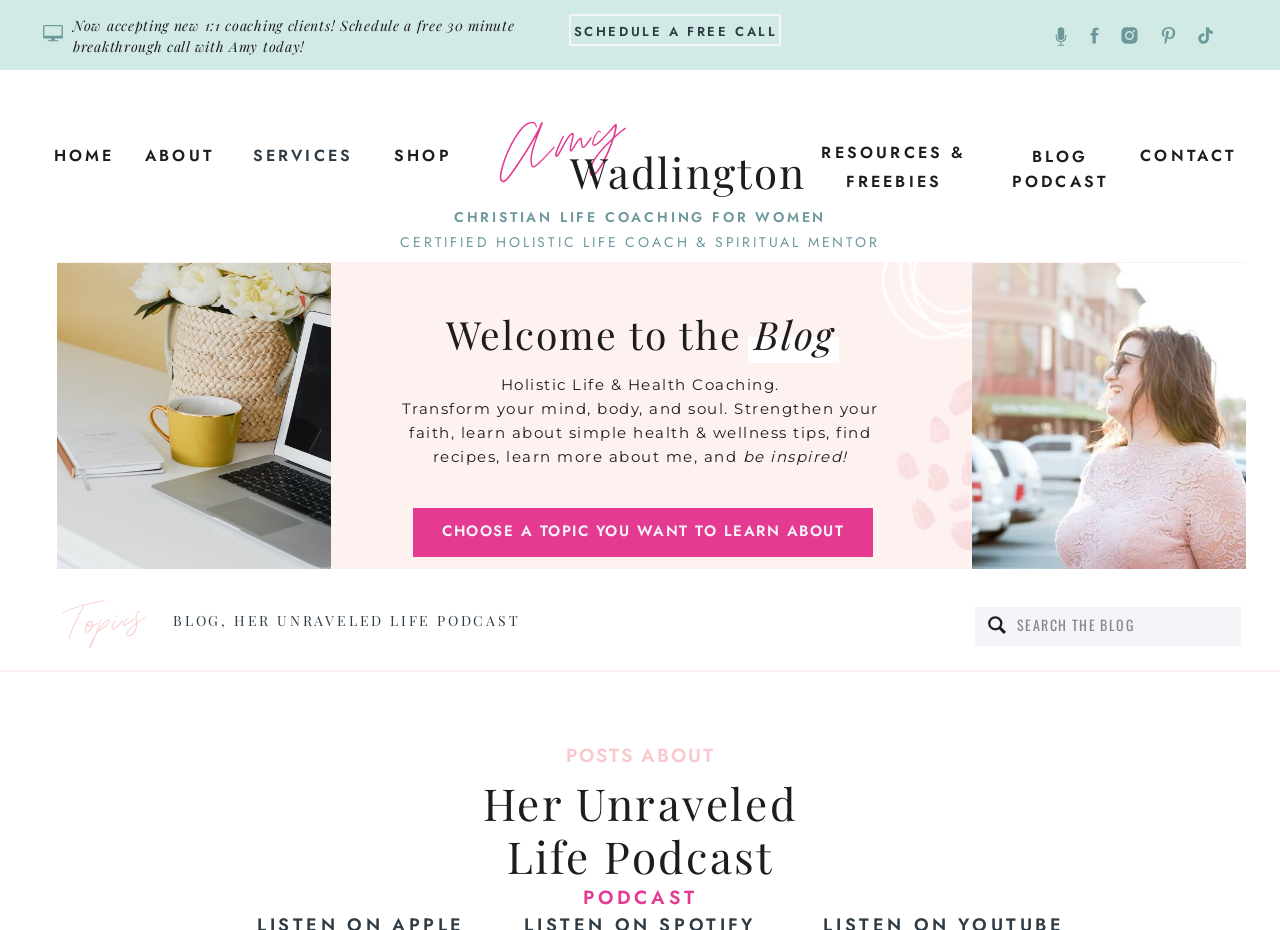Locate the bounding box coordinates of the clickable region necessary to complete the following instruction: "Schedule a free call". Provide the coordinates in the format of four float numbers between 0 and 1, i.e., [left, top, right, bottom].

[0.442, 0.019, 0.613, 0.052]